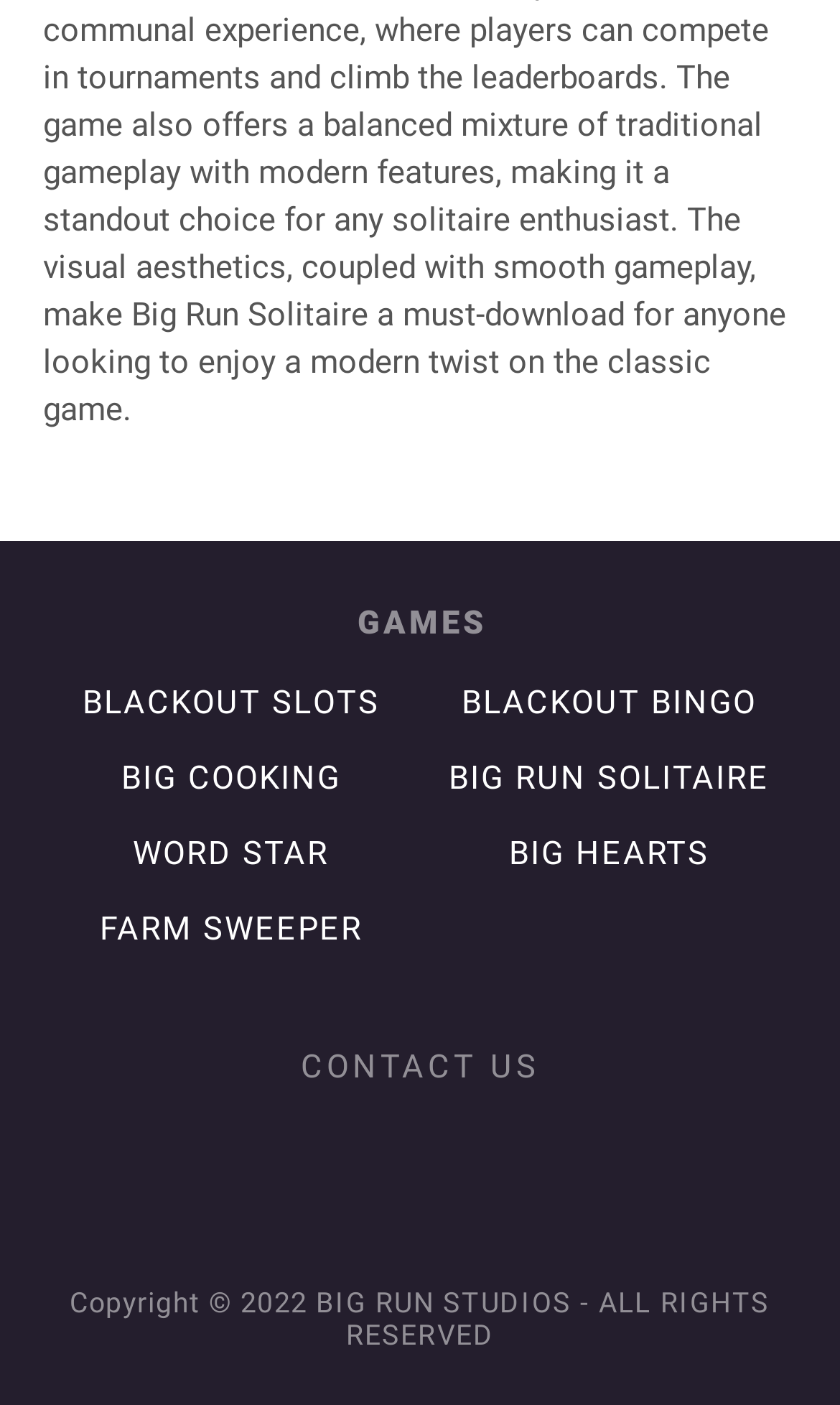Please reply to the following question with a single word or a short phrase:
Is there a contact link on the page?

Yes